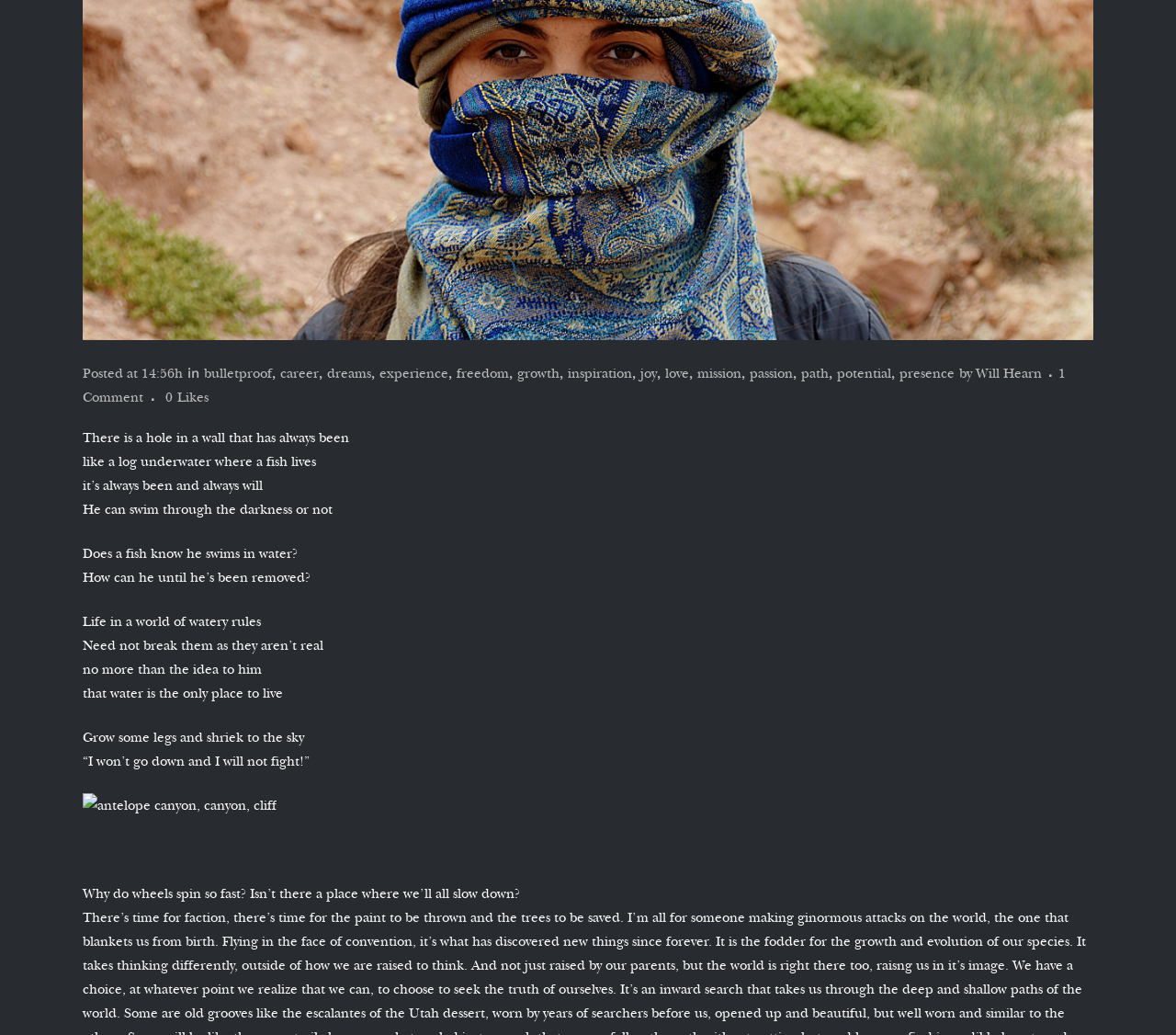Find the bounding box coordinates for the HTML element described in this sentence: "career". Provide the coordinates as four float numbers between 0 and 1, in the format [left, top, right, bottom].

[0.238, 0.352, 0.271, 0.368]